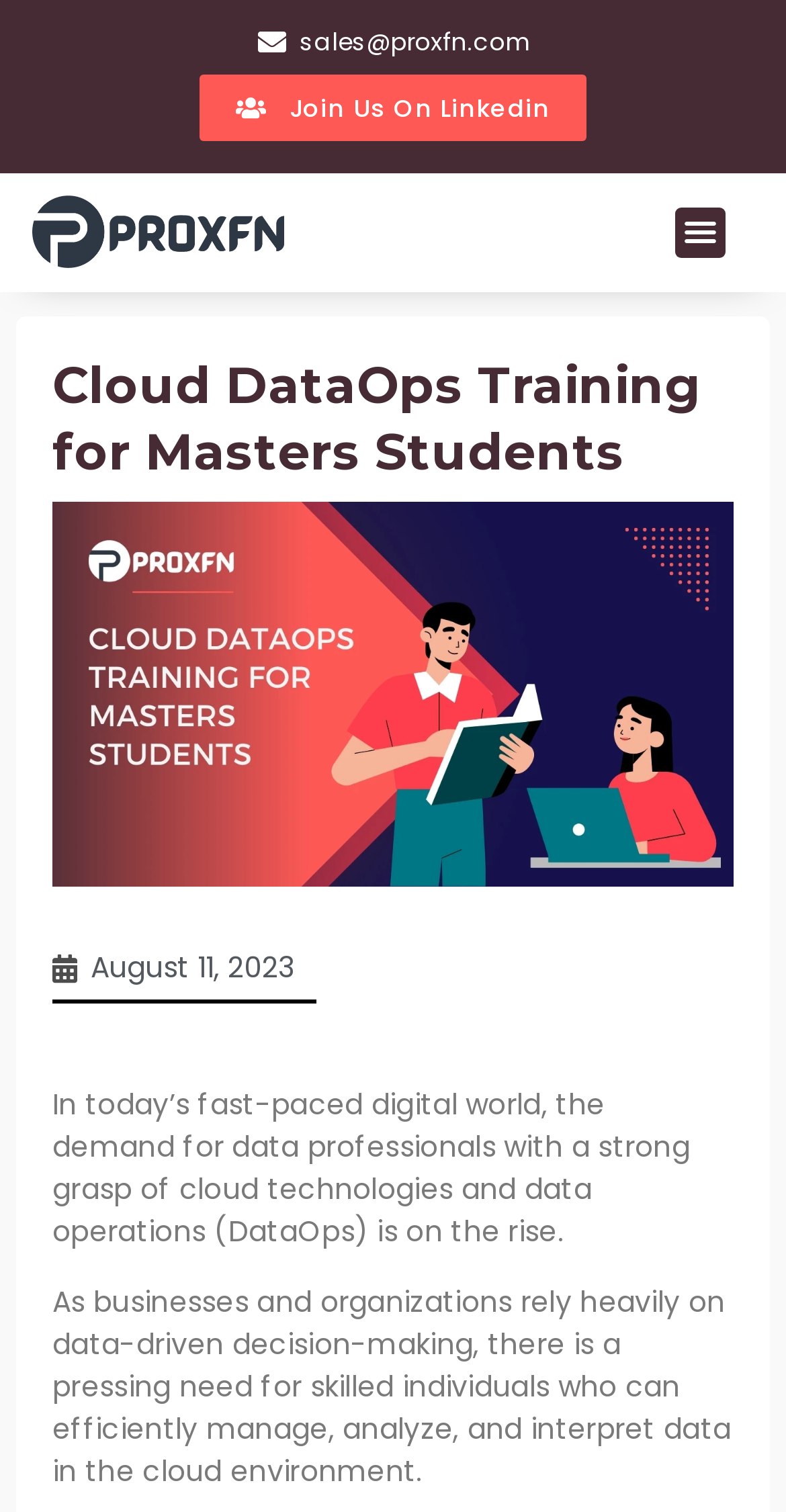What is the purpose of the button on the top right corner?
Refer to the image and answer the question using a single word or phrase.

Menu Toggle